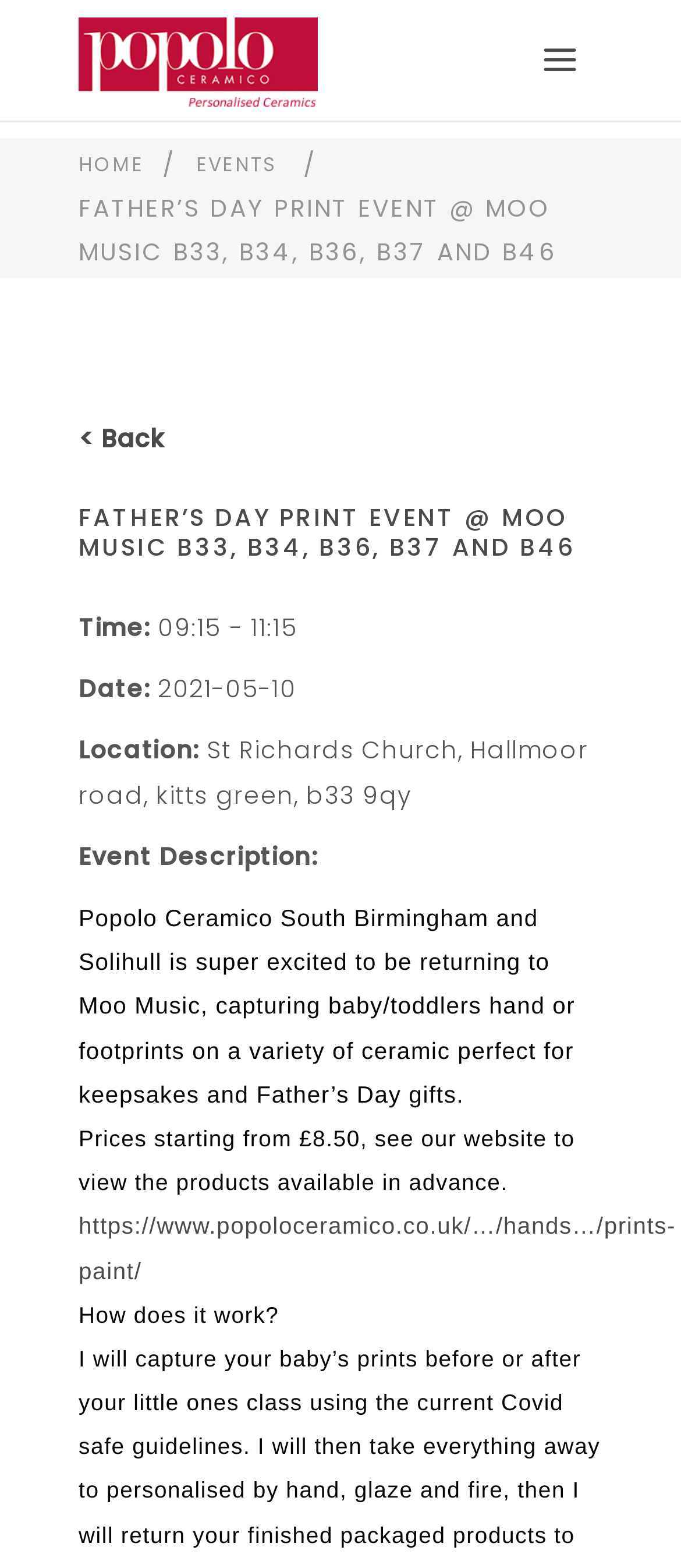Utilize the details in the image to give a detailed response to the question: What is the event location?

I found the event location by looking at the 'Location:' section, which is located below the 'Date:' section. The location is specified as 'St Richards Church, Hallmoor road, kitts green, b33 9qy'.